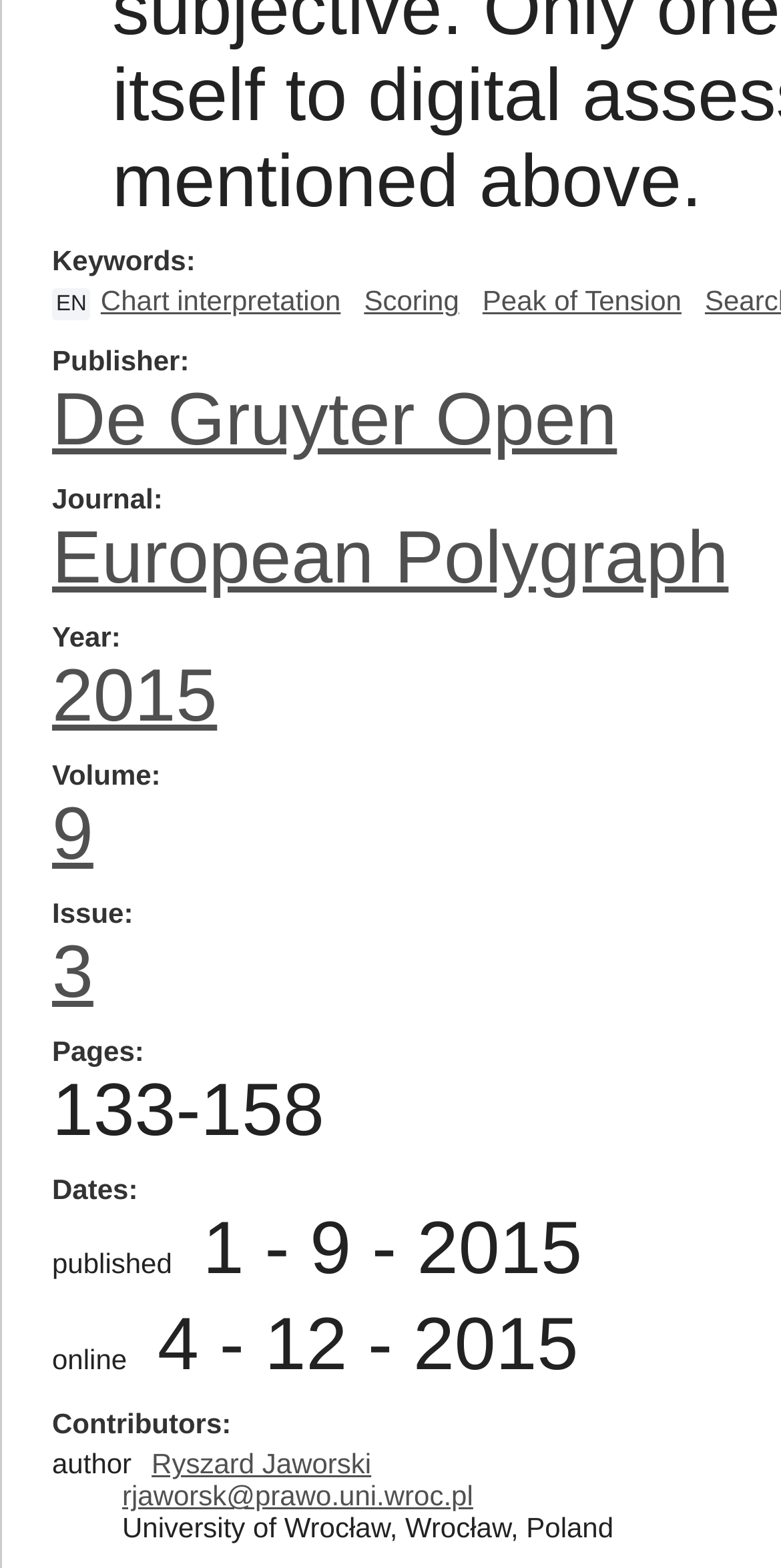What is the year of publication?
Utilize the image to construct a detailed and well-explained answer.

The year of publication can be found in the section labeled 'Year' which is located near the middle of the webpage. The text '2015' is a link that indicates the year of publication.